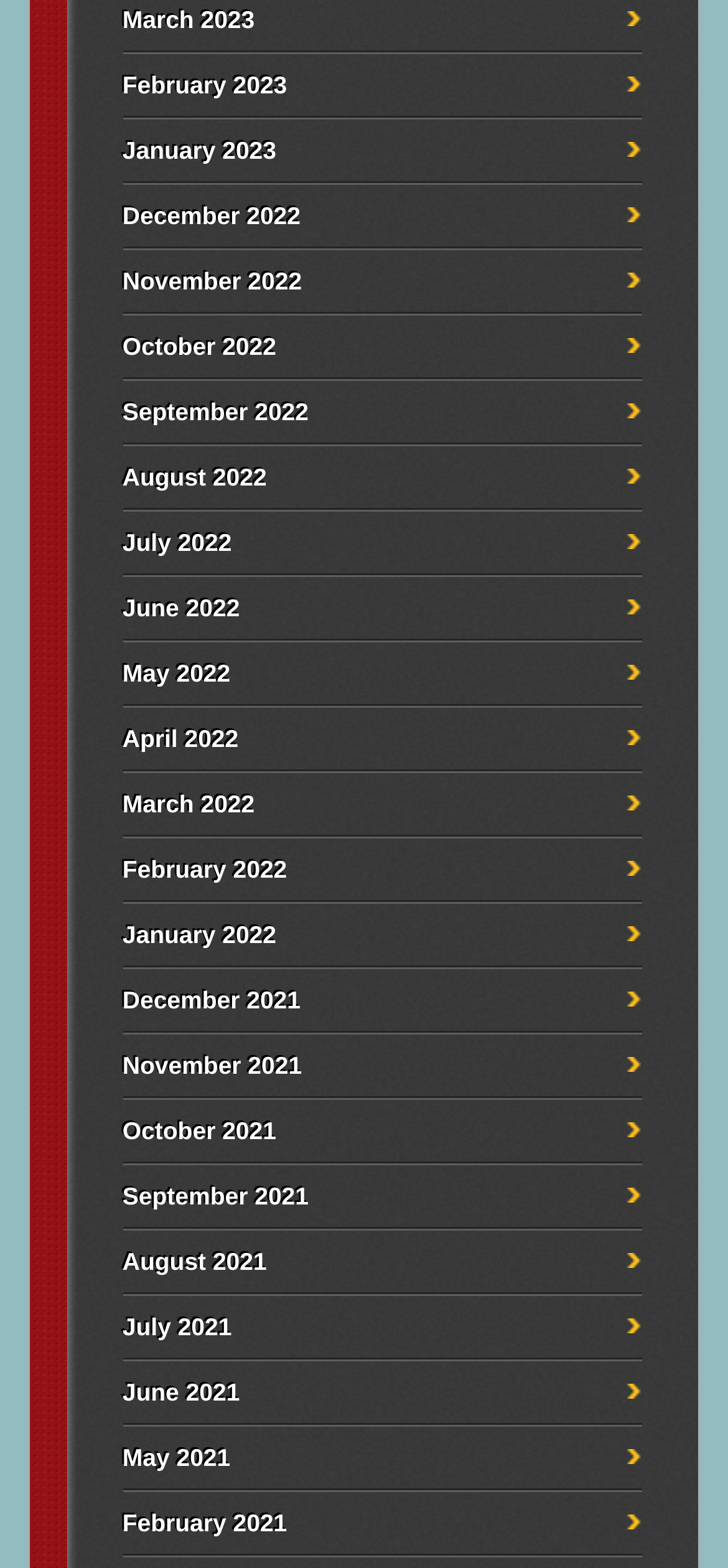Are the months listed in chronological order?
Based on the image, respond with a single word or phrase.

Yes